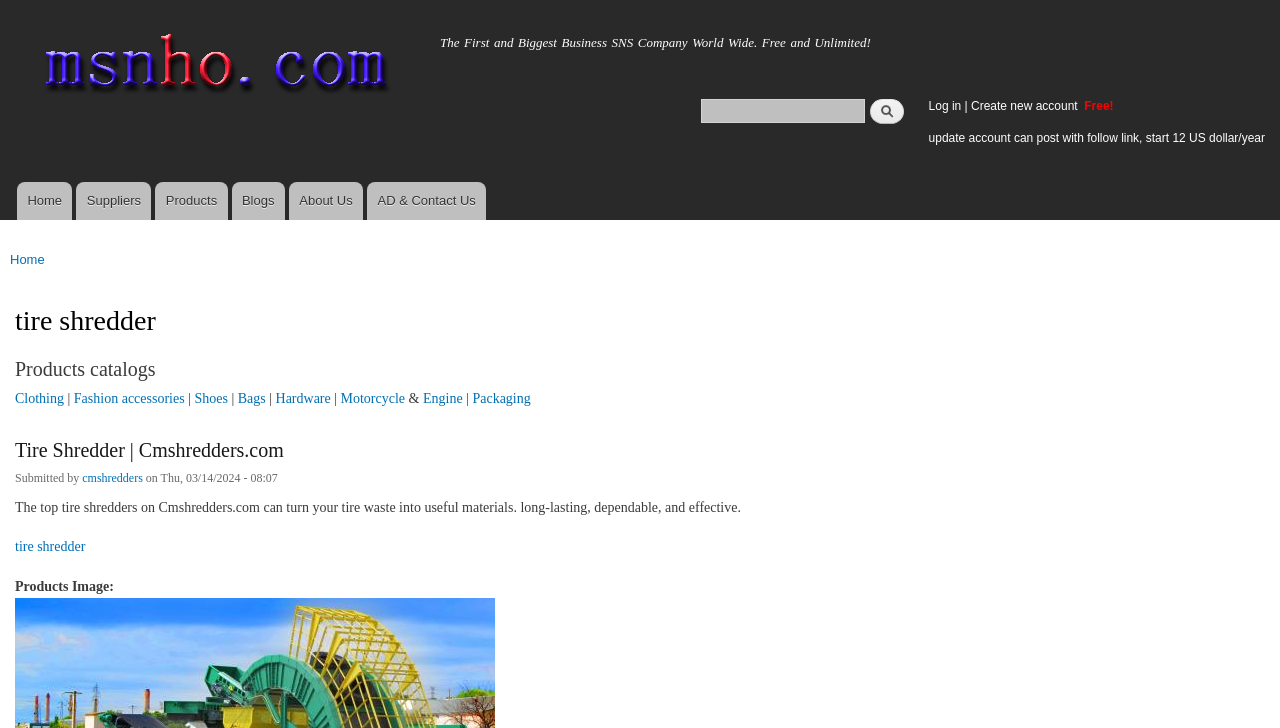Find the bounding box coordinates of the area that needs to be clicked in order to achieve the following instruction: "Go to the home page". The coordinates should be specified as four float numbers between 0 and 1, i.e., [left, top, right, bottom].

[0.0, 0.0, 0.332, 0.187]